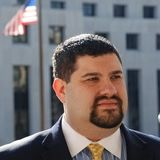Give a one-word or short phrase answer to this question: 
What is the color of the tie?

light-colored